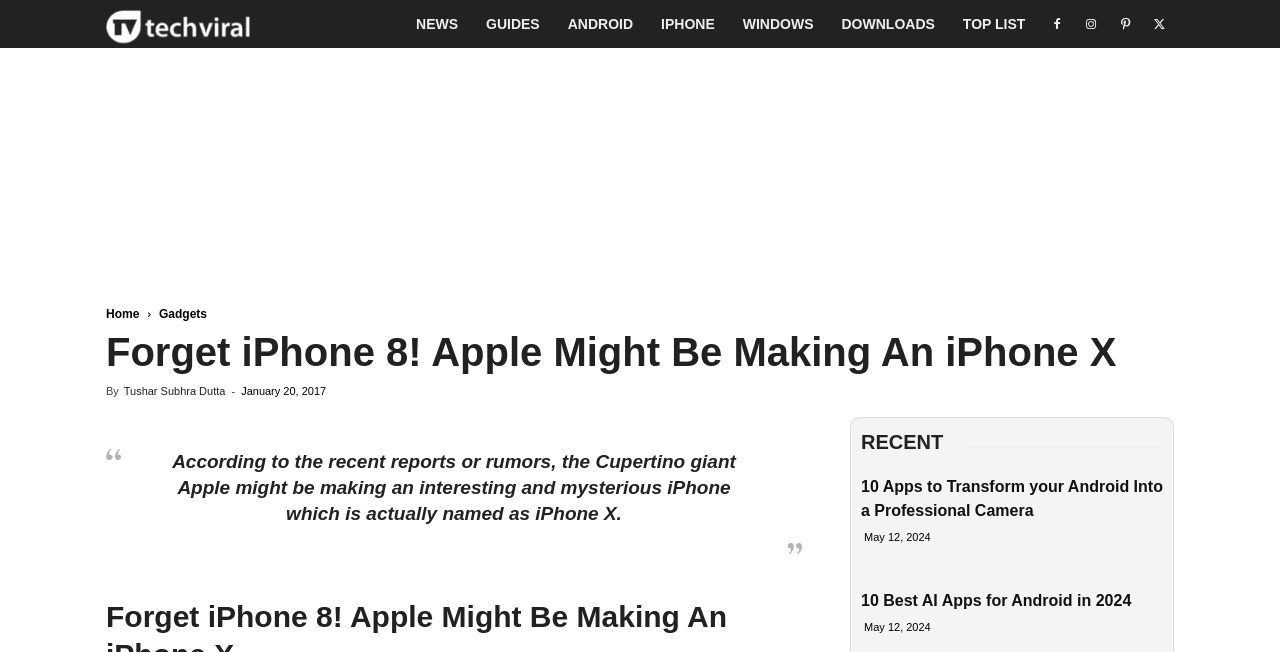Please determine the bounding box coordinates of the area that needs to be clicked to complete this task: 'Click on the 'NEWS' link'. The coordinates must be four float numbers between 0 and 1, formatted as [left, top, right, bottom].

[0.314, 0.0, 0.369, 0.074]